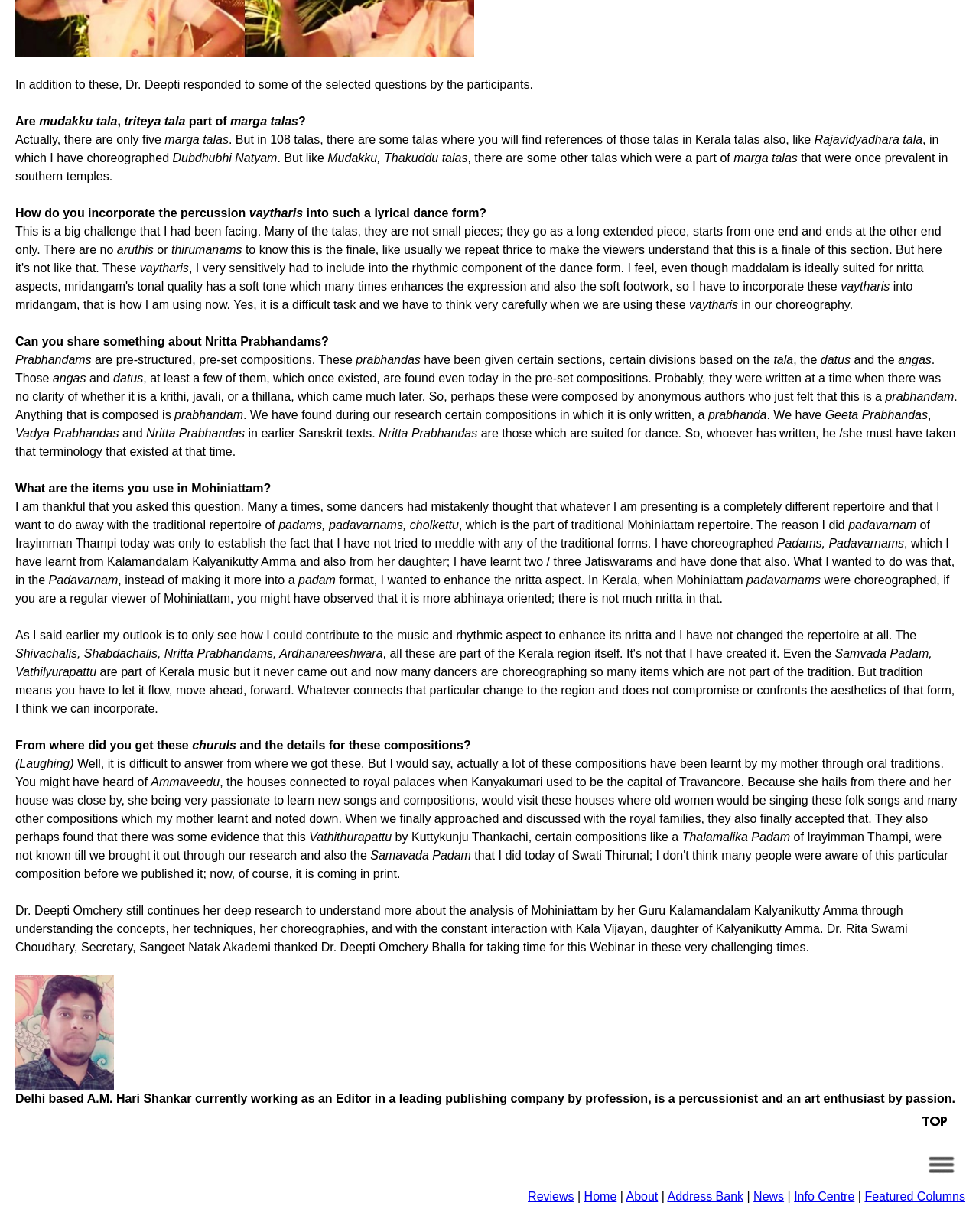Find the bounding box coordinates for the HTML element described as: "About". The coordinates should consist of four float values between 0 and 1, i.e., [left, top, right, bottom].

[0.639, 0.966, 0.672, 0.976]